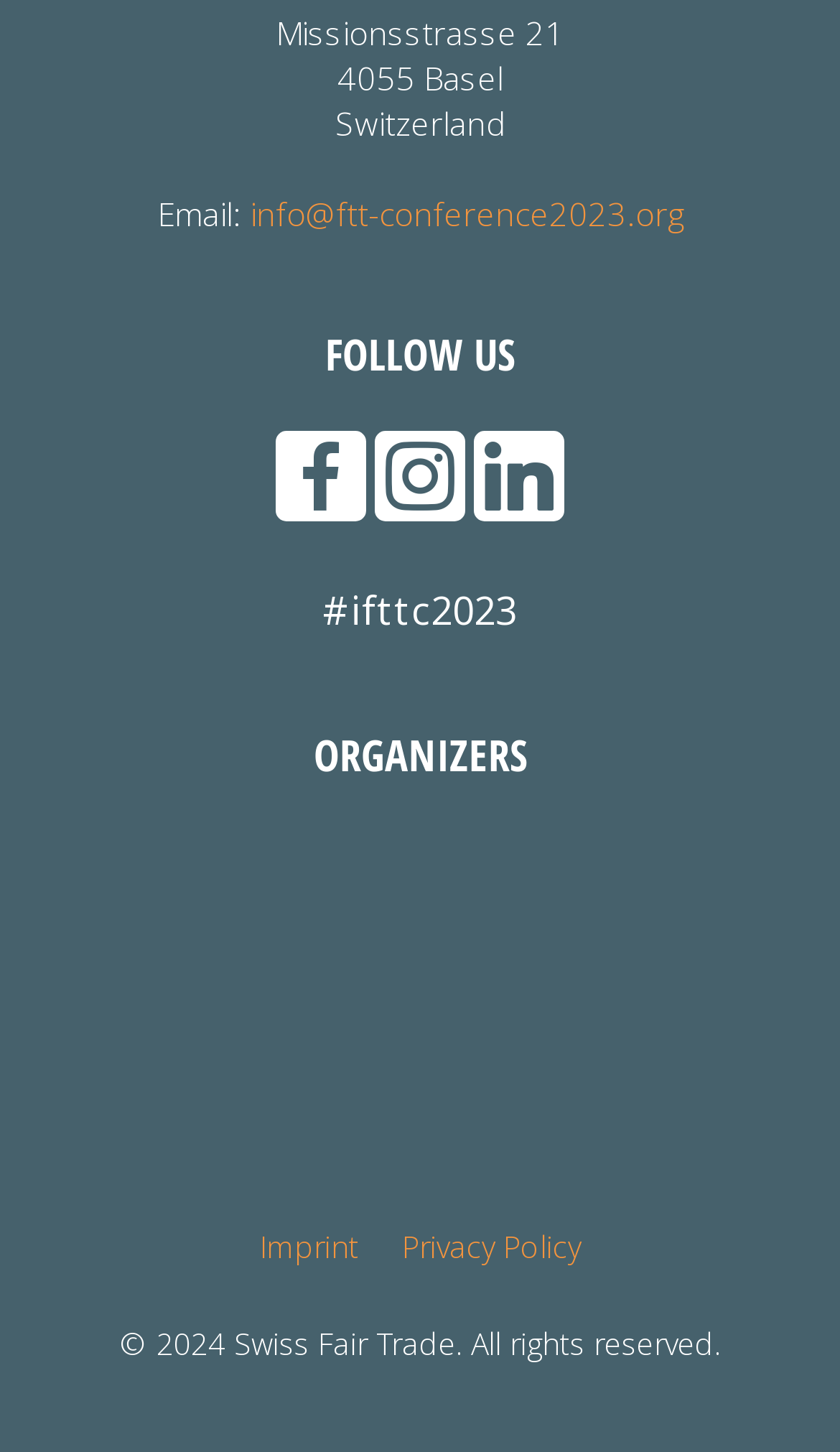From the webpage screenshot, identify the region described by Privacy Policy. Provide the bounding box coordinates as (top-left x, top-left y, bottom-right x, bottom-right y), with each value being a floating point number between 0 and 1.

[0.478, 0.845, 0.691, 0.873]